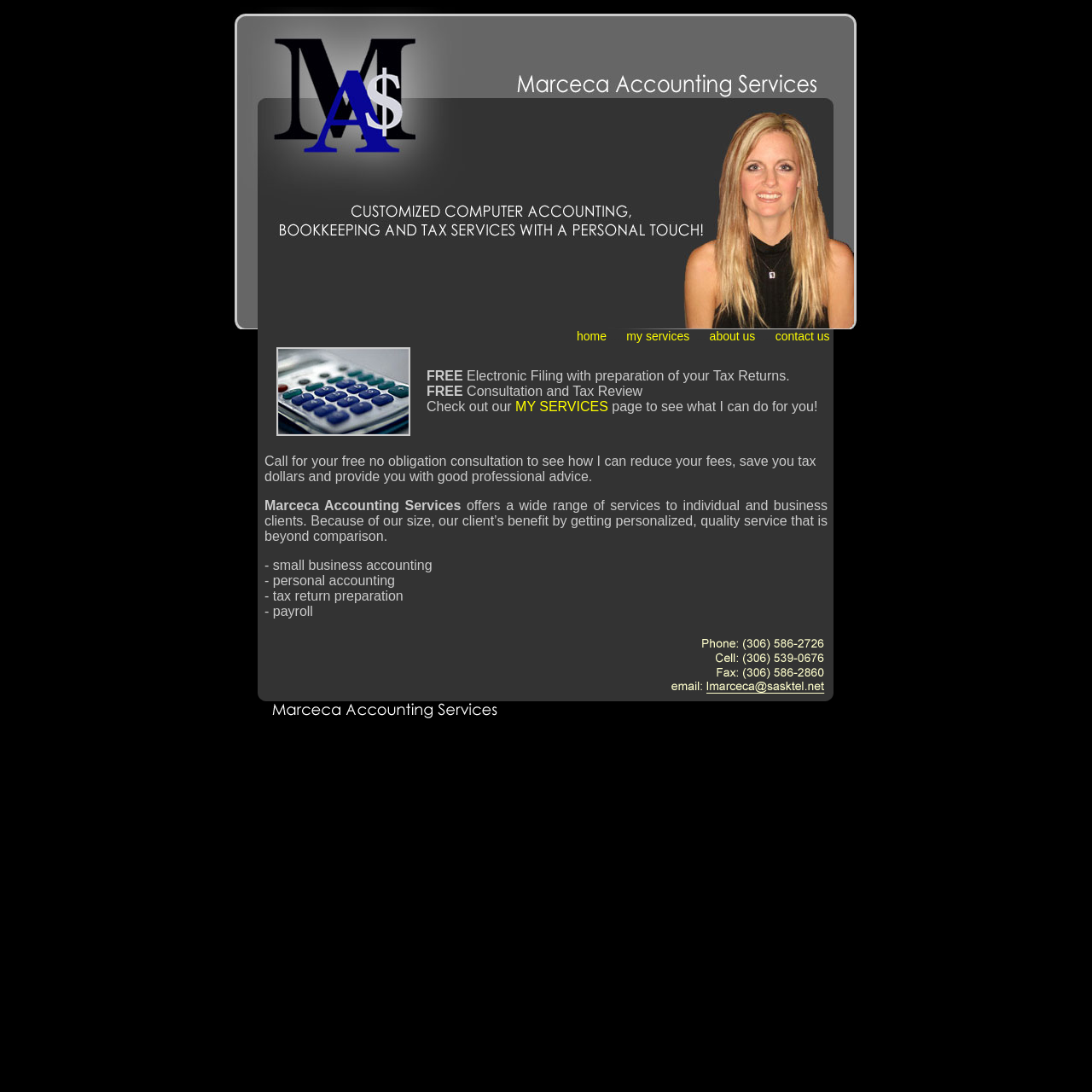Respond to the following question with a brief word or phrase:
What is the purpose of the 'MY SERVICES' link?

To see services offered